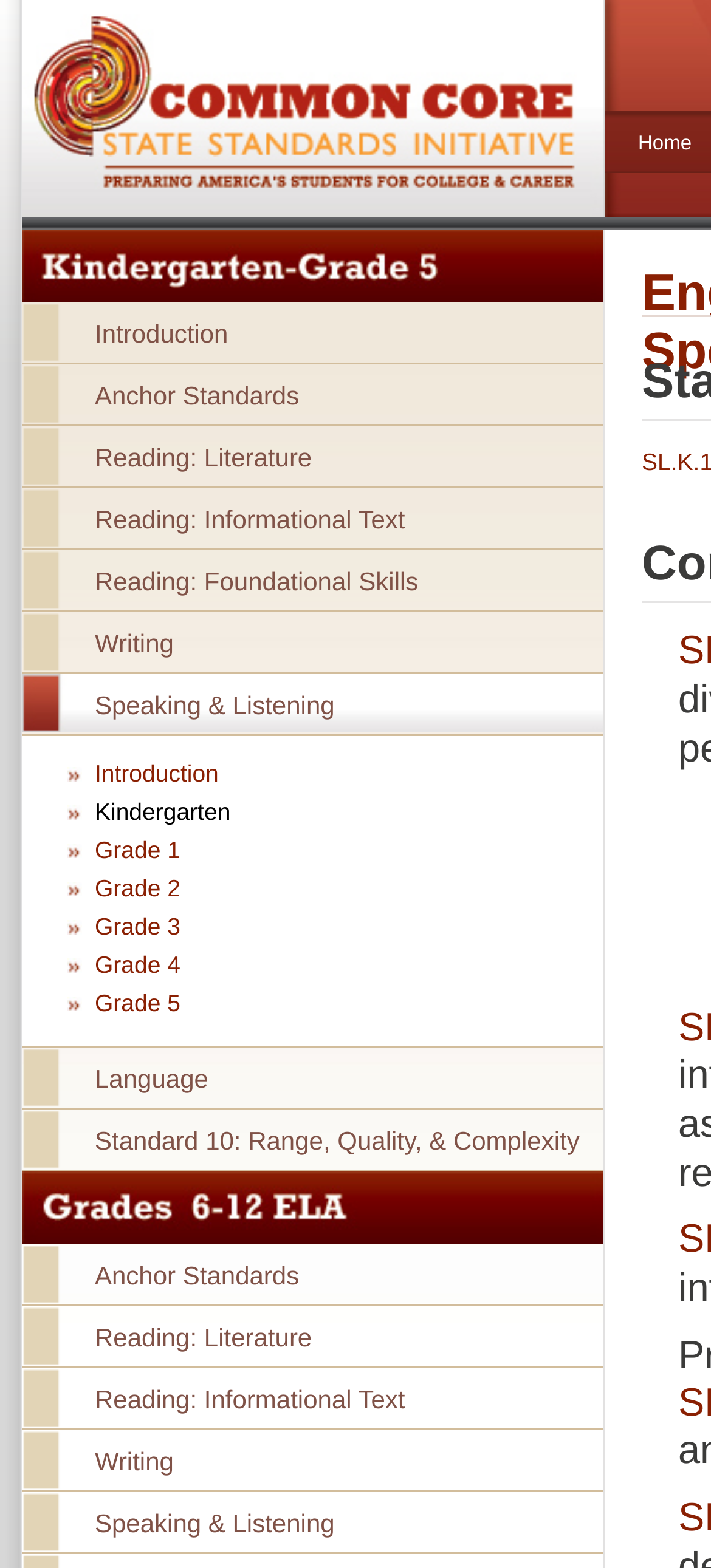Please determine the bounding box coordinates of the section I need to click to accomplish this instruction: "Learn about Writing".

[0.031, 0.39, 0.849, 0.43]